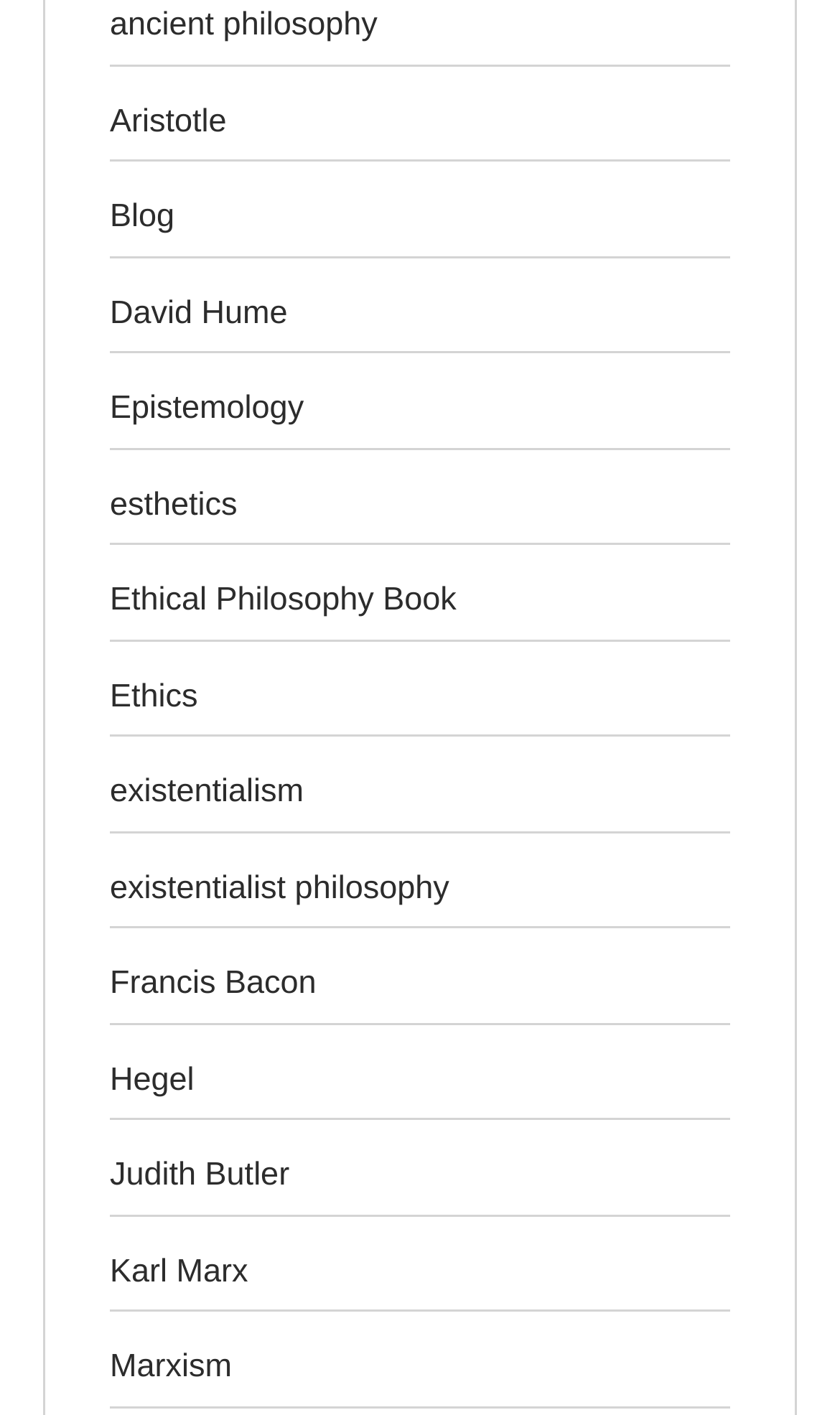Determine the bounding box coordinates of the clickable region to follow the instruction: "explore existentialist philosophy".

[0.131, 0.615, 0.535, 0.641]